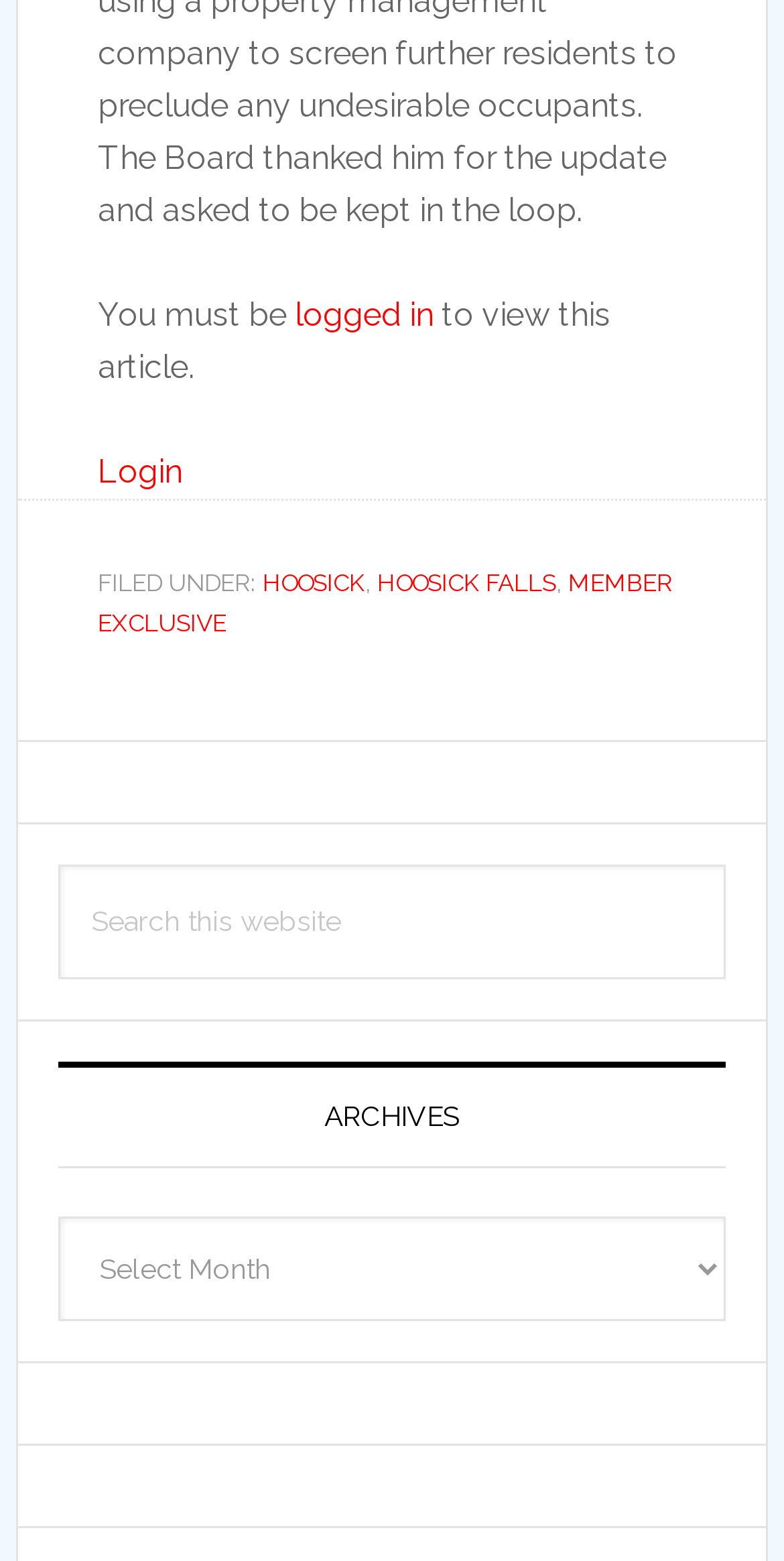How many search buttons are there on the page?
Please ensure your answer is as detailed and informative as possible.

There is only one search button on the page, which is located next to the search box and has the text 'SEARCH'.